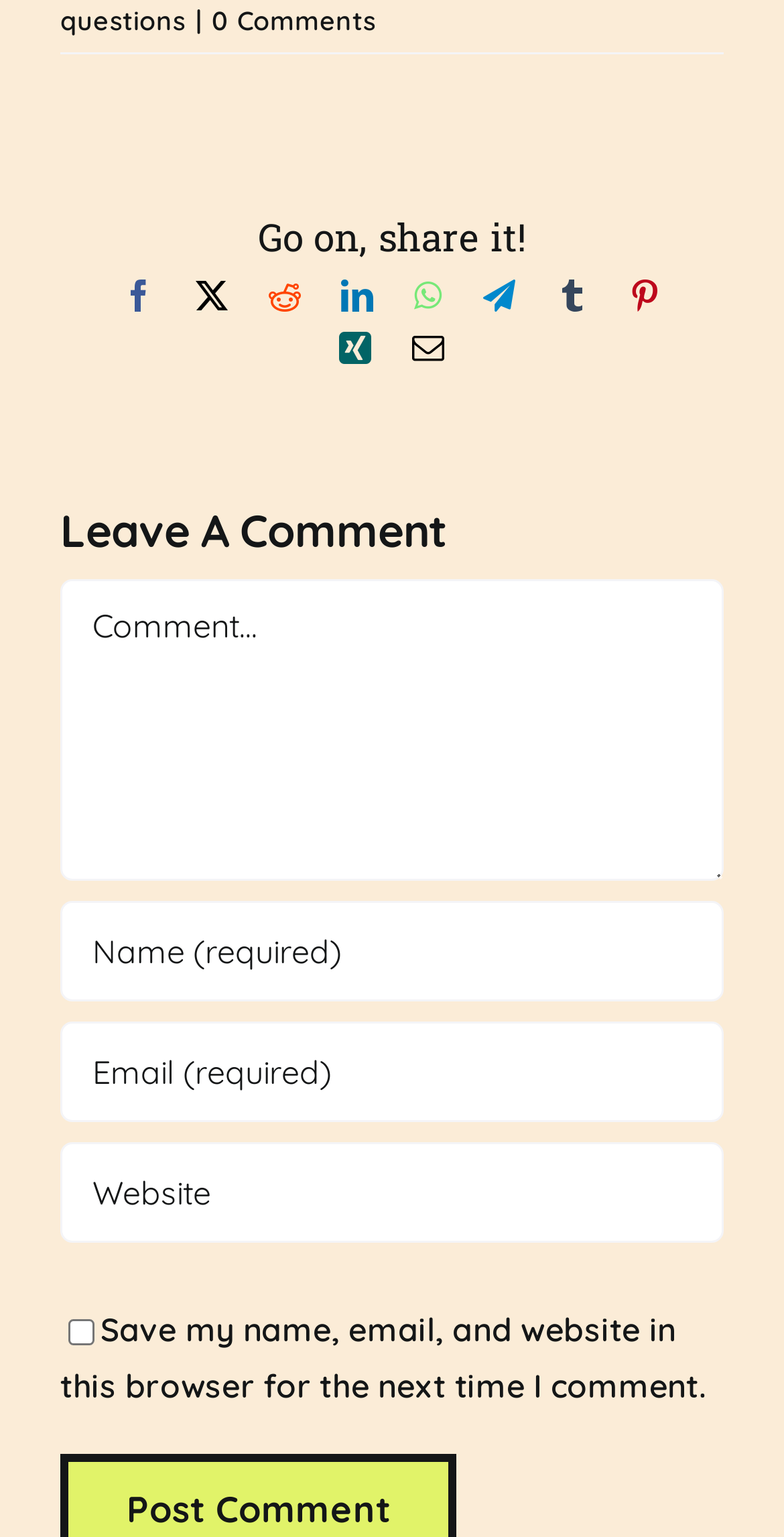Provide your answer in a single word or phrase: 
What is the call-to-action above the social media links?

Share it